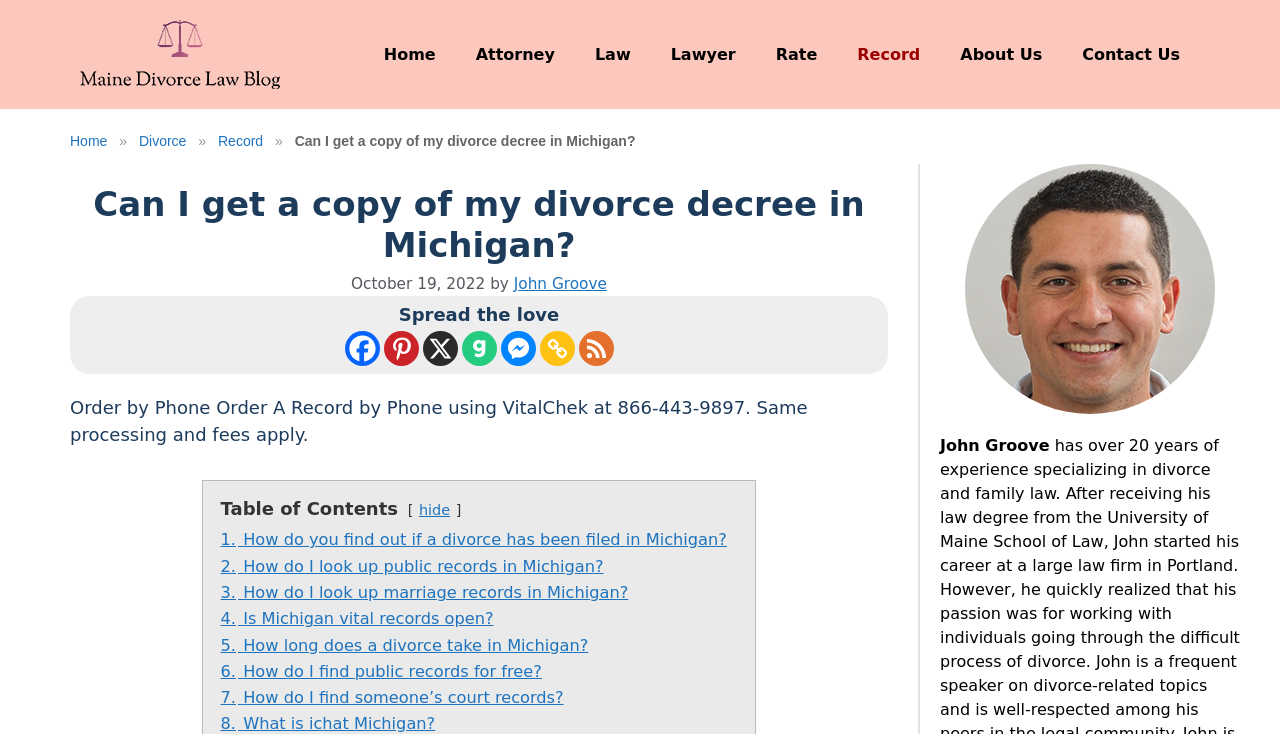What is the topic of this webpage?
From the image, respond using a single word or phrase.

Divorce decree in Michigan